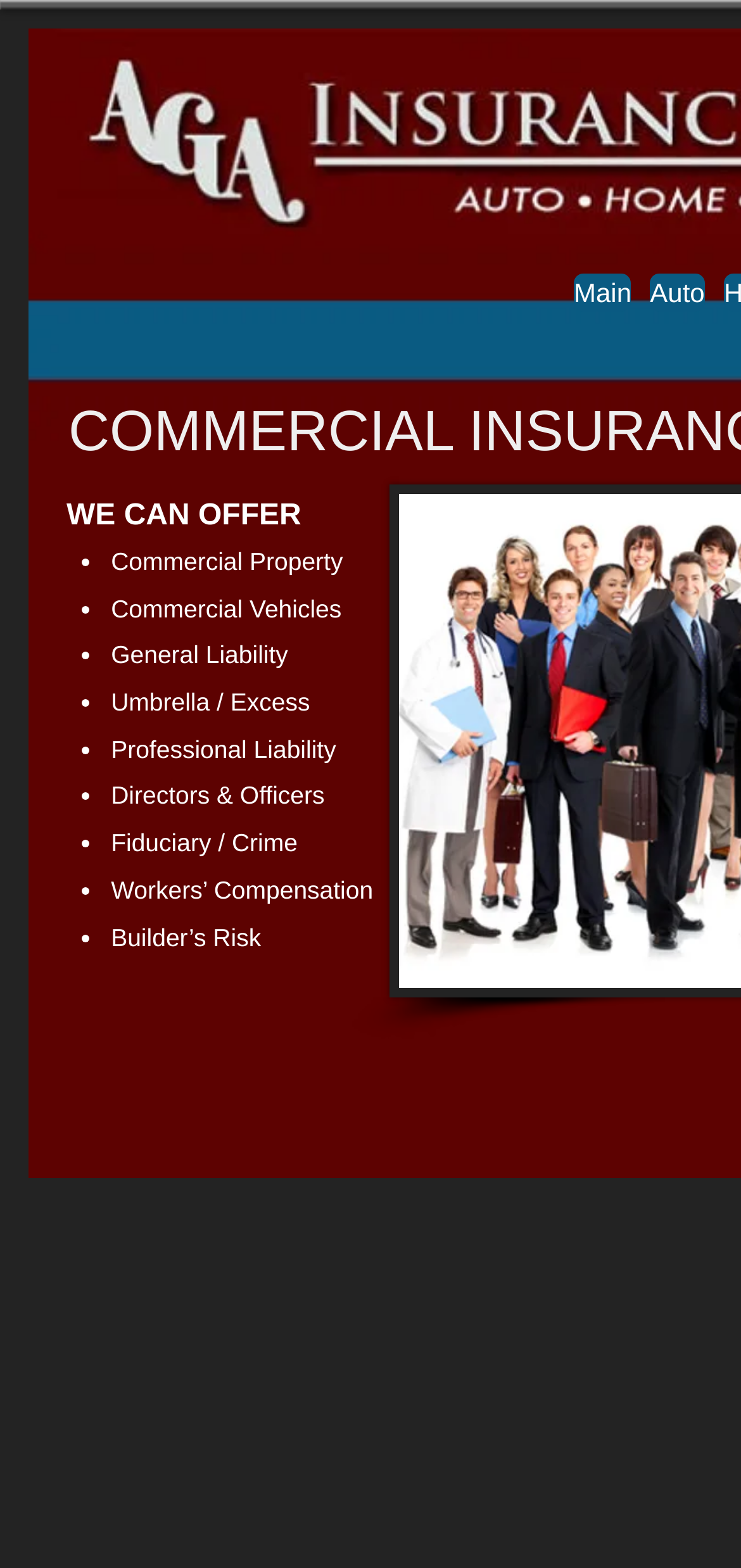Reply to the question with a single word or phrase:
What is the second type of insurance listed?

Commercial Vehicle